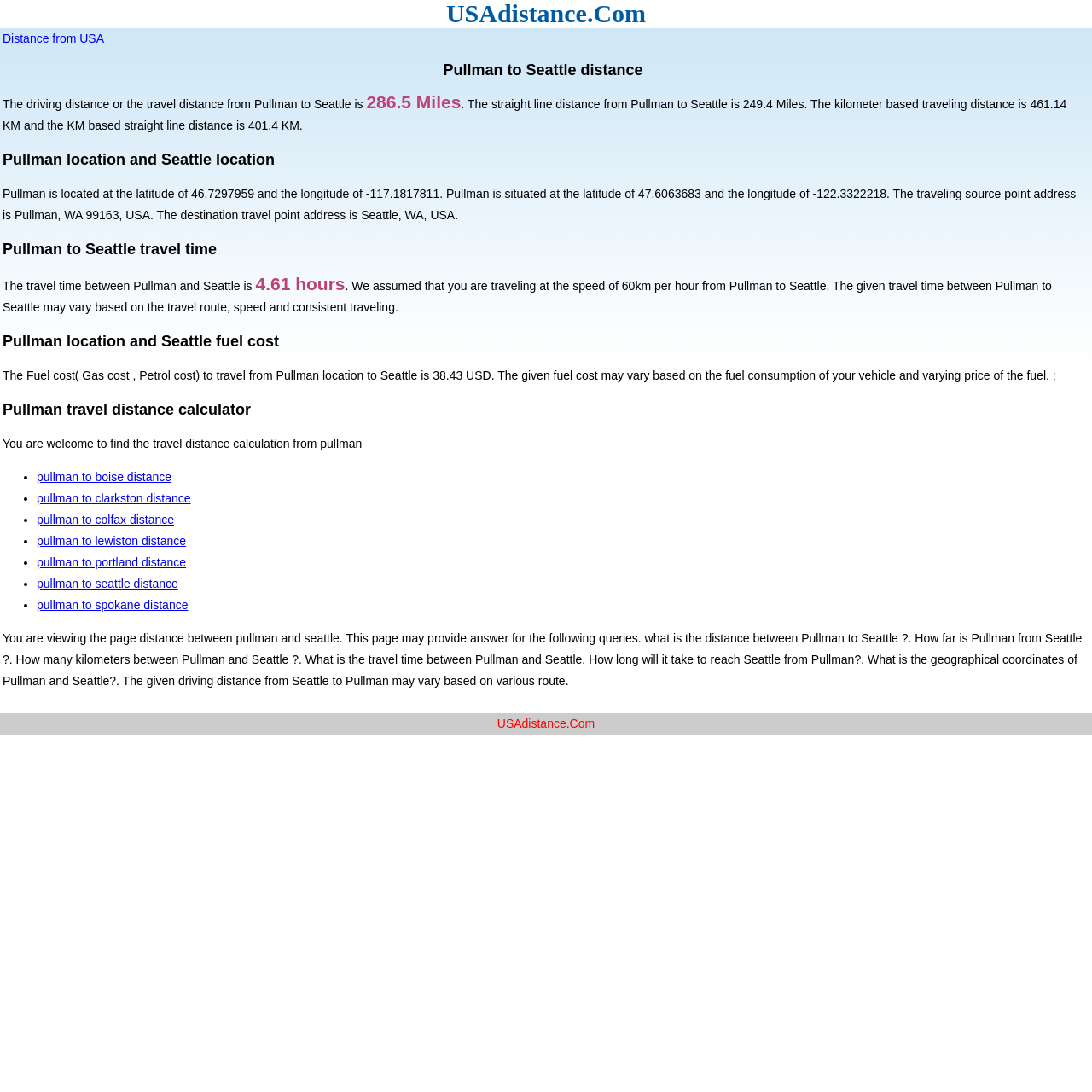Identify the text that serves as the heading for the webpage and generate it.

Pullman to Seattle distance